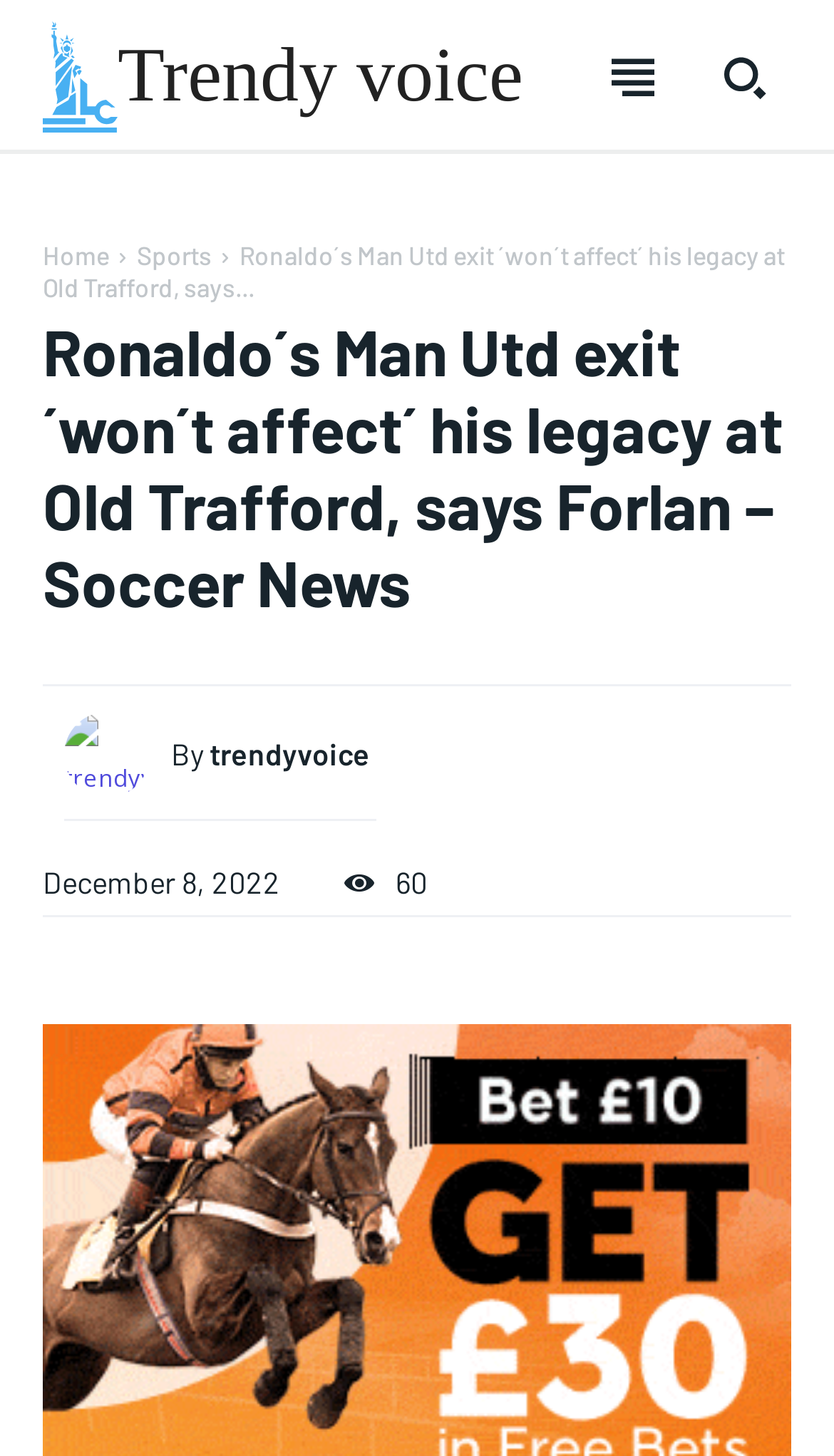Identify the bounding box of the UI element described as follows: "Lifestyle". Provide the coordinates as four float numbers in the range of 0 to 1 [left, top, right, bottom].

[0.074, 0.496, 0.323, 0.543]